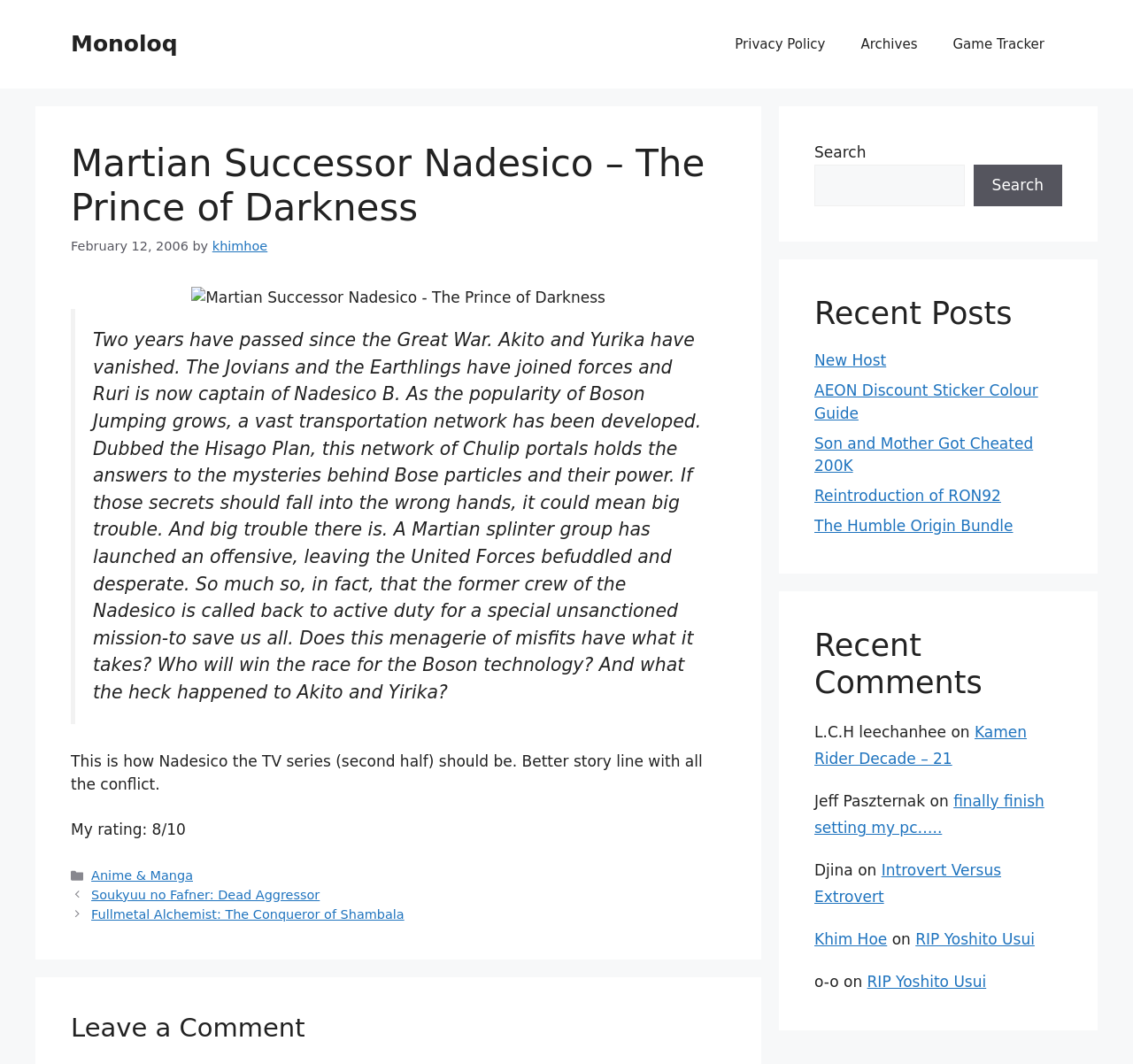Respond to the question below with a single word or phrase: How many recent posts are listed?

5